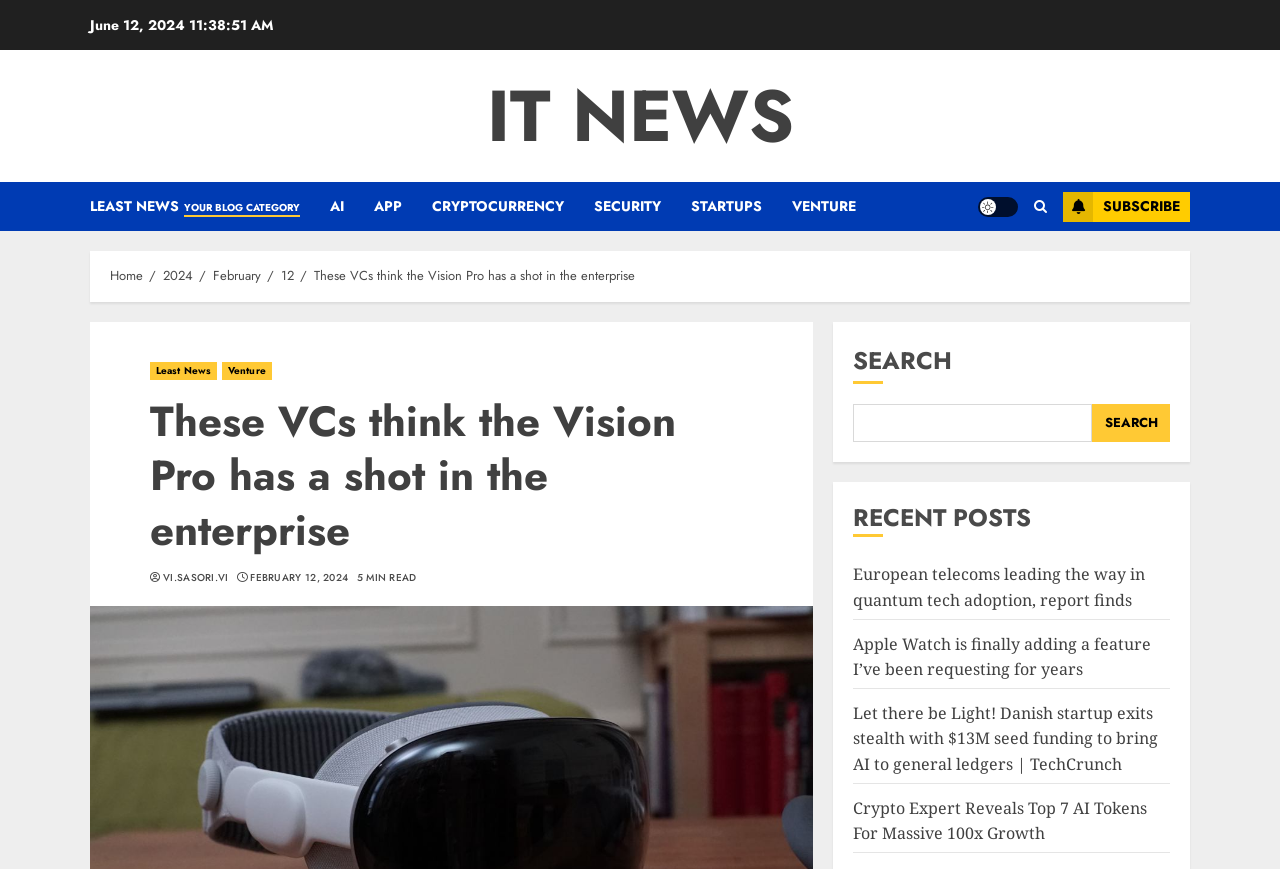Please determine the bounding box coordinates of the element's region to click for the following instruction: "Subscribe to the newsletter".

[0.83, 0.22, 0.93, 0.255]